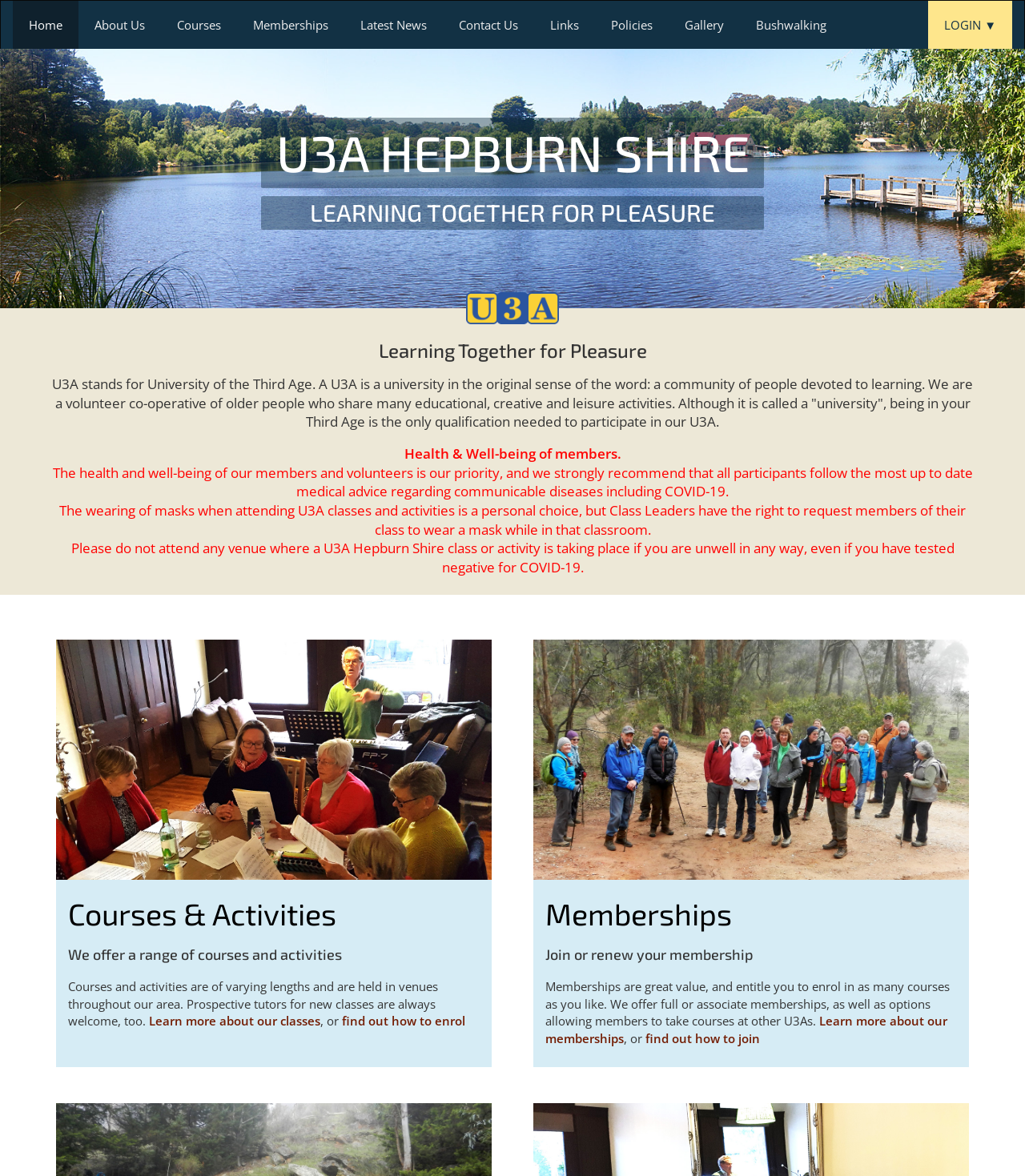Please find and report the primary heading text from the webpage.

U3A HEPBURN SHIRE